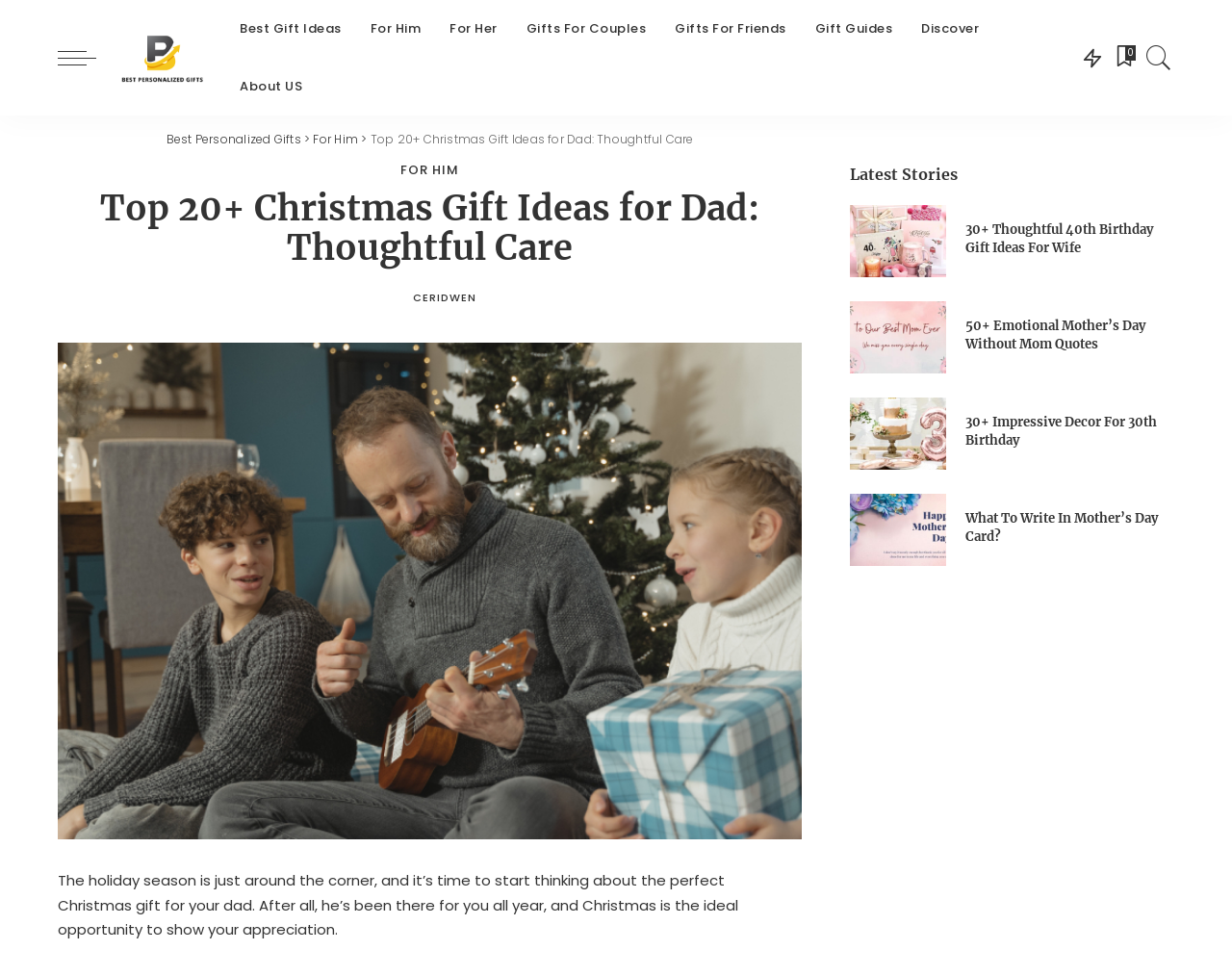Identify the bounding box coordinates of the element that should be clicked to fulfill this task: "Explore the 'Latest Stories' section". The coordinates should be provided as four float numbers between 0 and 1, i.e., [left, top, right, bottom].

[0.69, 0.168, 0.953, 0.191]